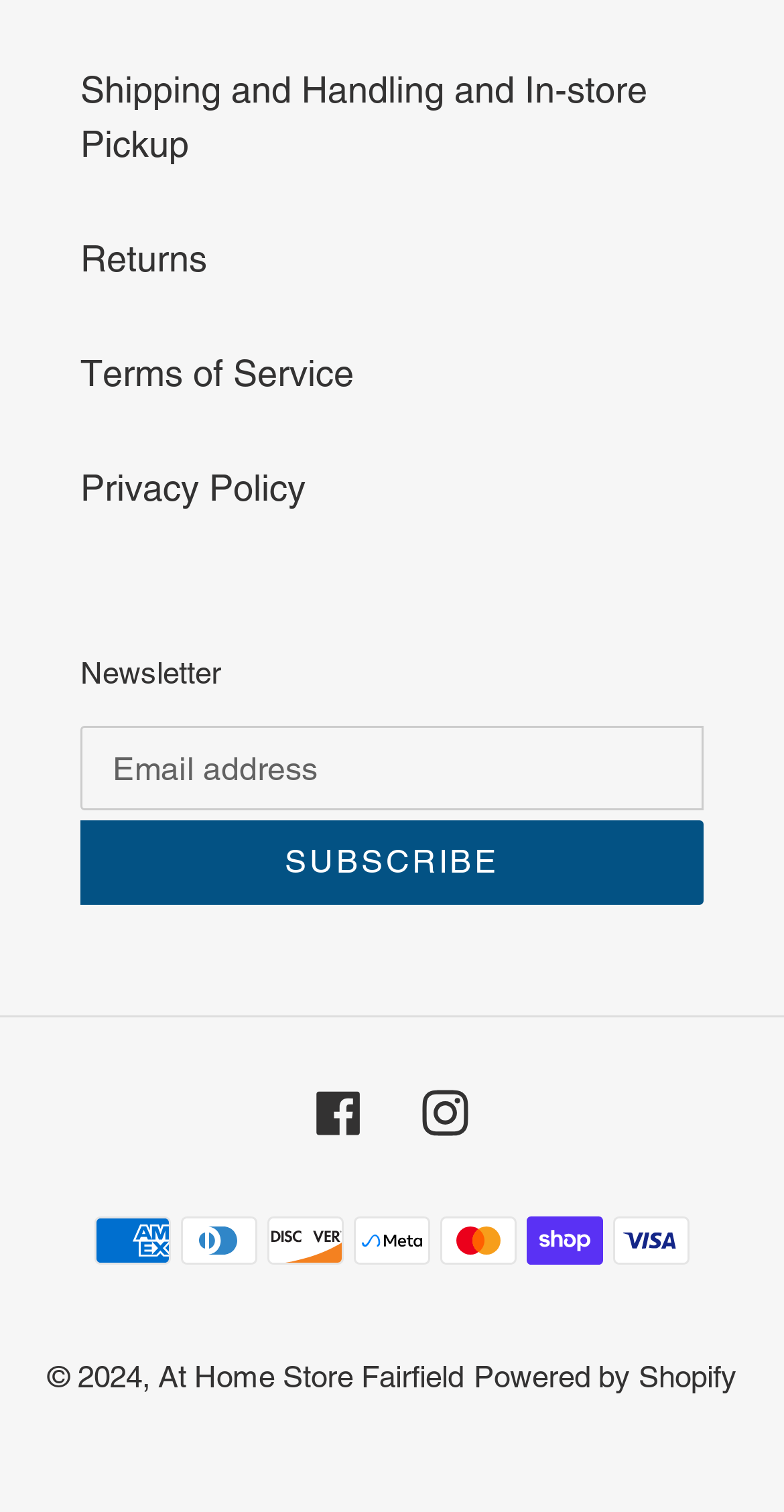Locate the coordinates of the bounding box for the clickable region that fulfills this instruction: "Go to Berkeley News".

None